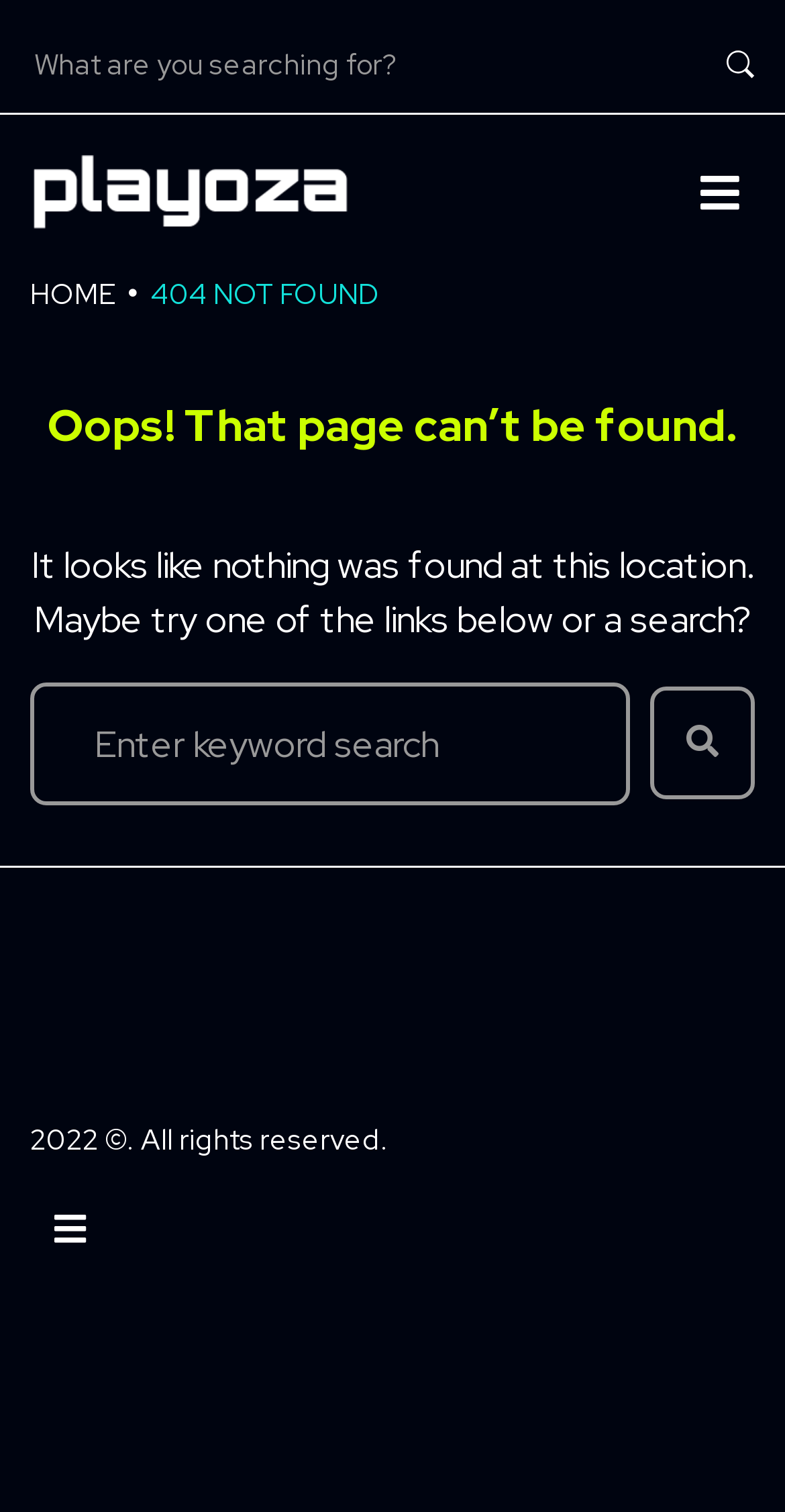Locate the bounding box of the UI element with the following description: "Home".

[0.038, 0.178, 0.146, 0.21]